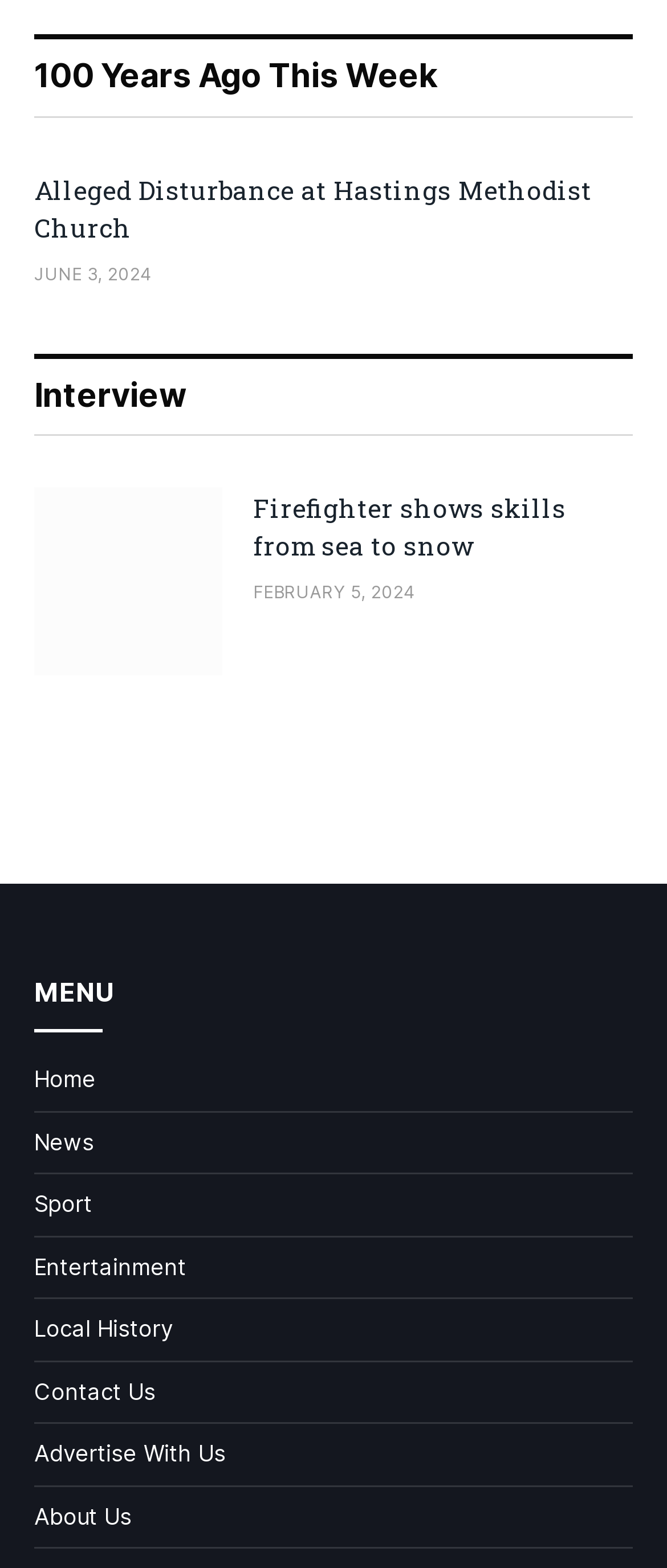Answer briefly with one word or phrase:
How many menu items are available?

9